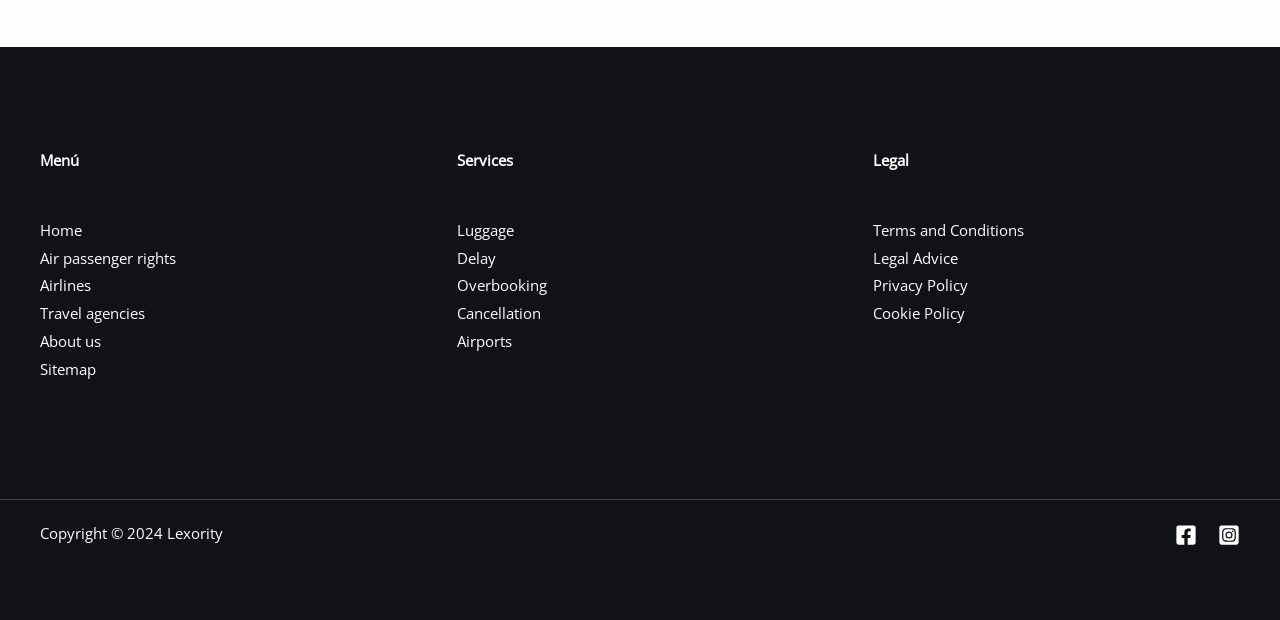Predict the bounding box coordinates for the UI element described as: "Air passenger rights". The coordinates should be four float numbers between 0 and 1, presented as [left, top, right, bottom].

[0.031, 0.399, 0.138, 0.432]